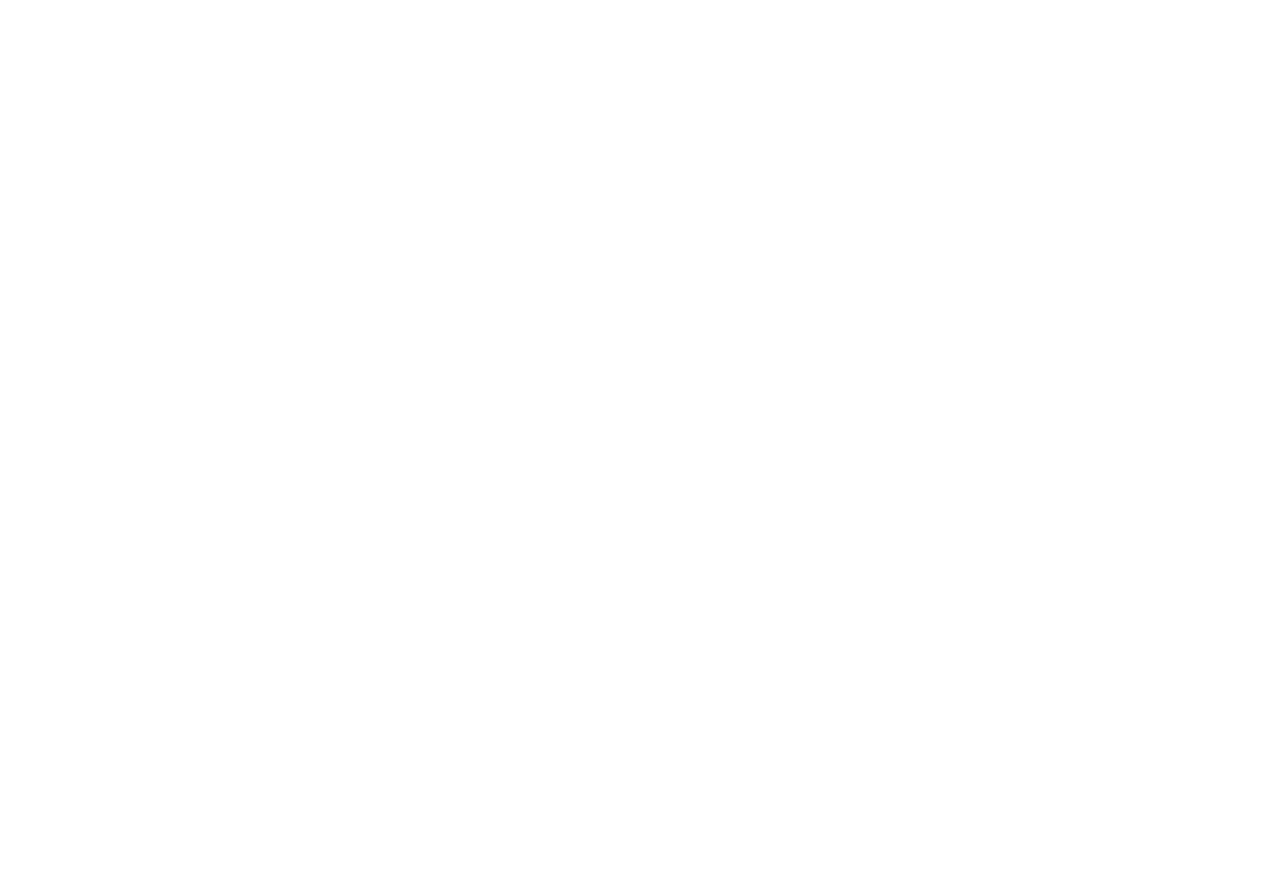Identify the bounding box coordinates for the UI element described as: "Links".

[0.02, 0.052, 0.044, 0.075]